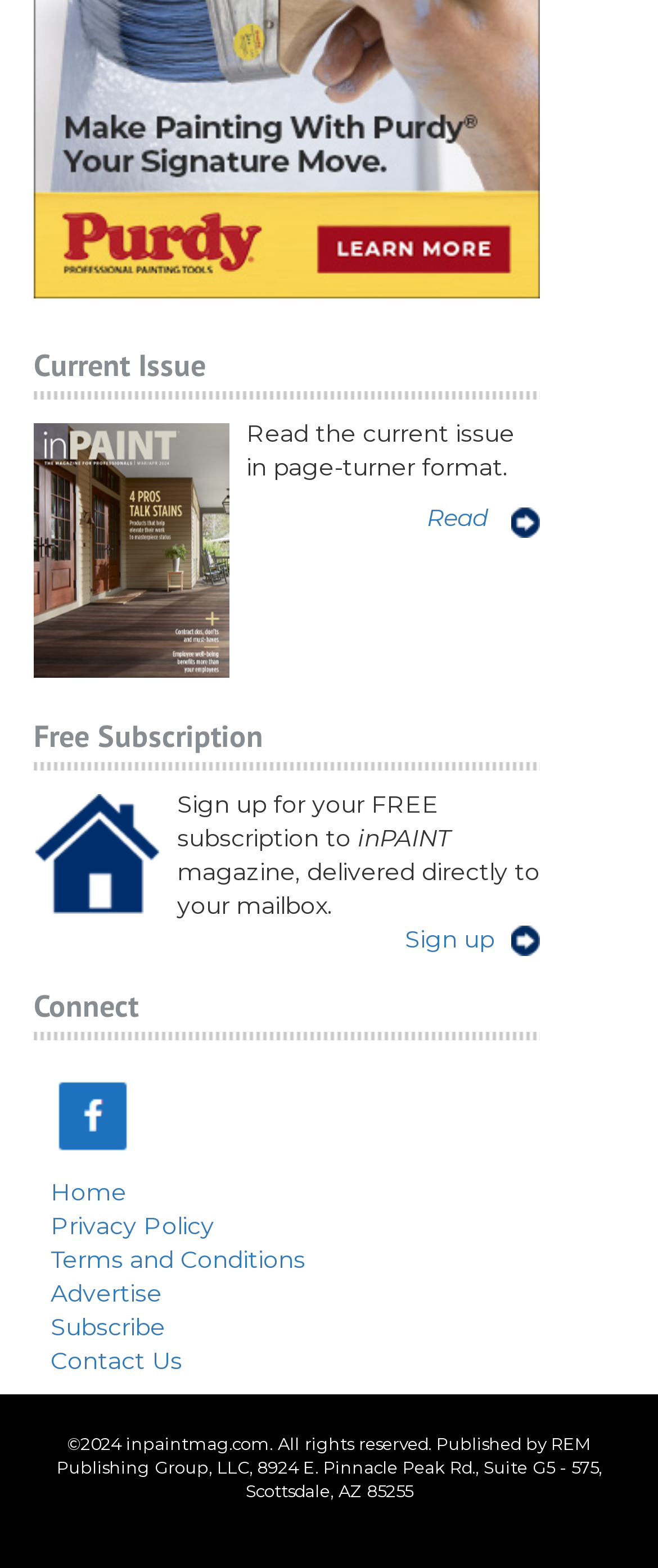Please find the bounding box coordinates of the element that needs to be clicked to perform the following instruction: "Contact Us". The bounding box coordinates should be four float numbers between 0 and 1, represented as [left, top, right, bottom].

[0.077, 0.858, 0.277, 0.877]